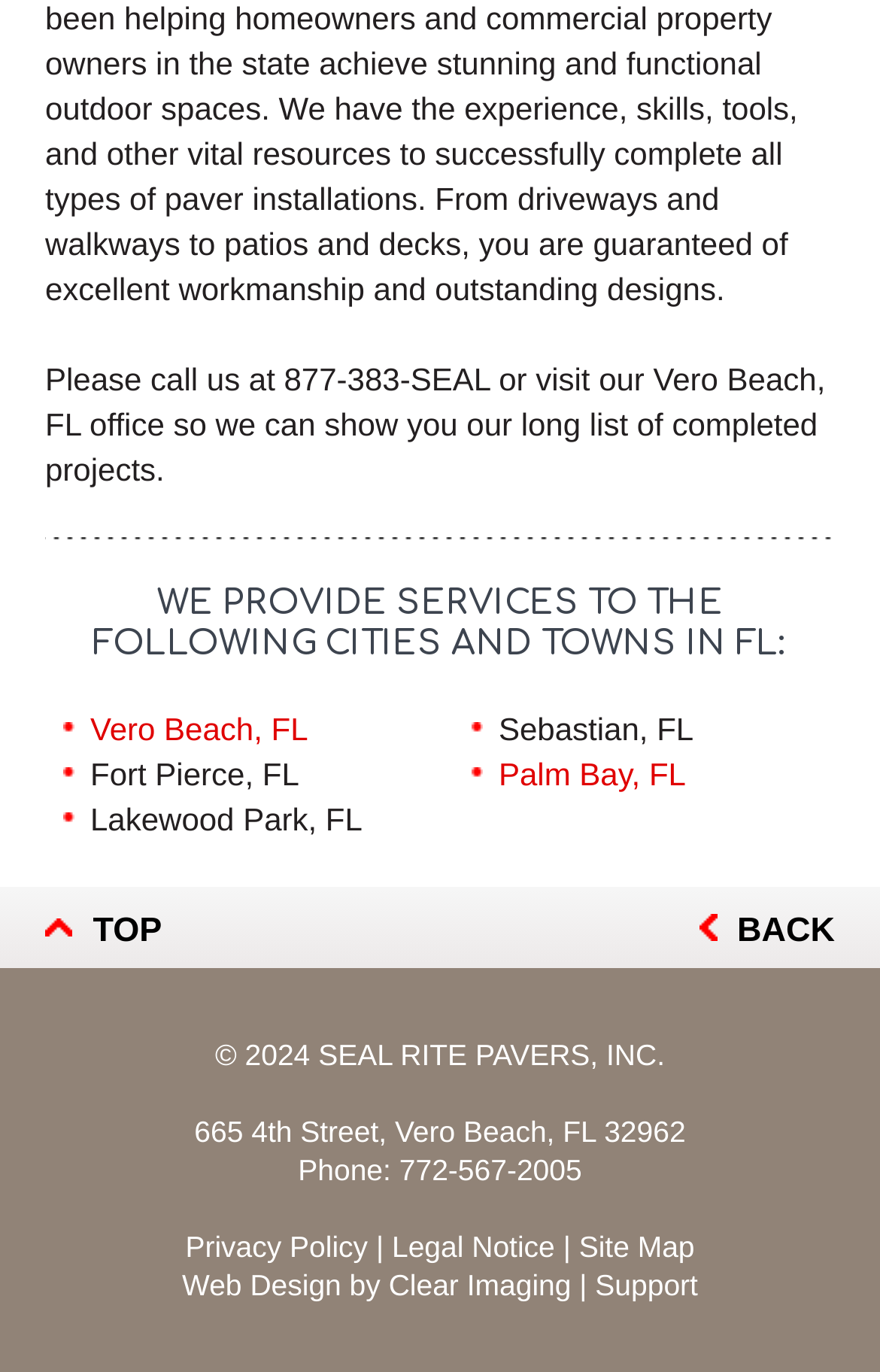Who designed the website of SEAL RITE PAVERS, INC.?
Give a single word or phrase answer based on the content of the image.

Clear Imaging